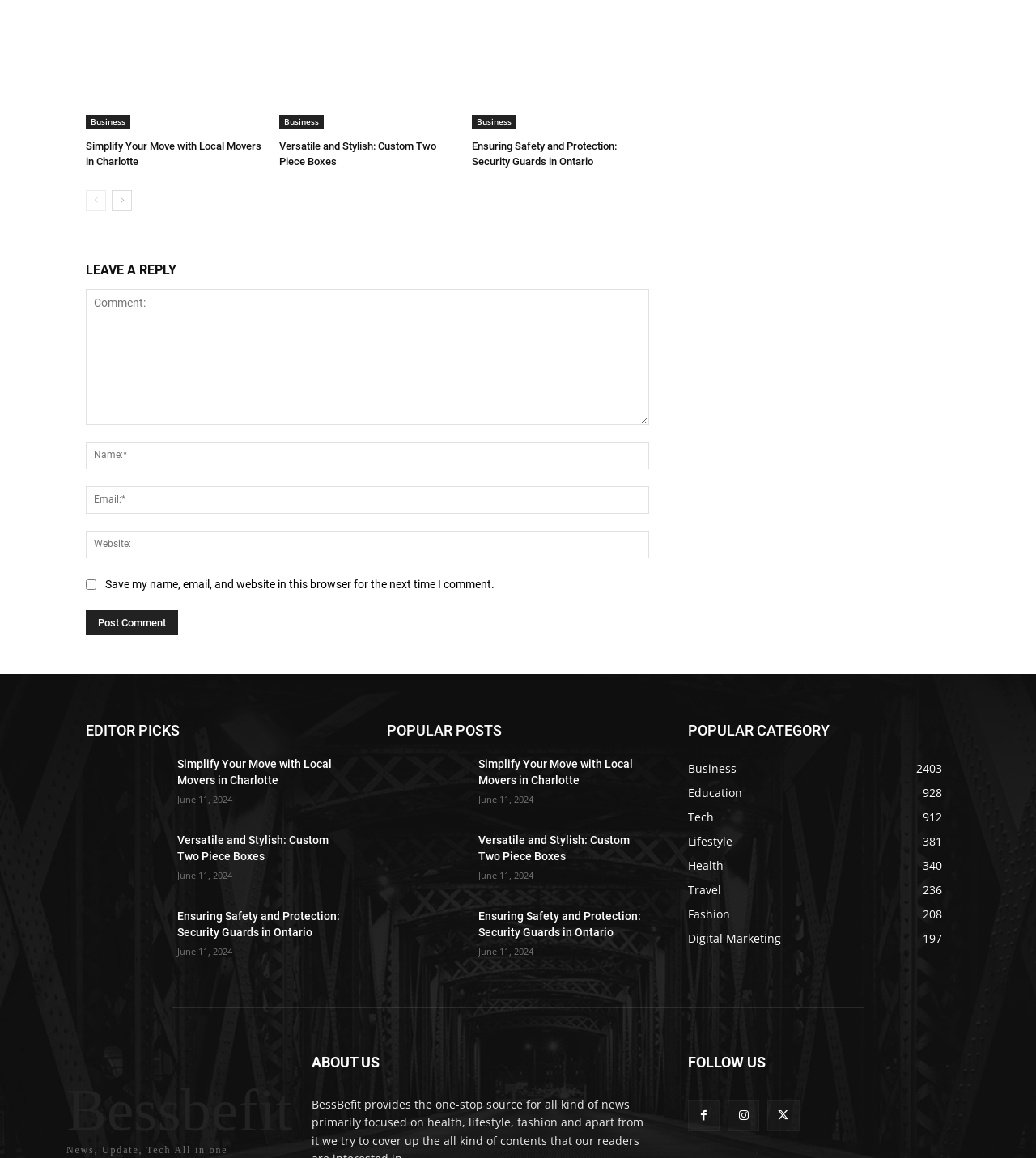What is the purpose of the 'prev-page' and 'next-page' links? Look at the image and give a one-word or short phrase answer.

Navigation